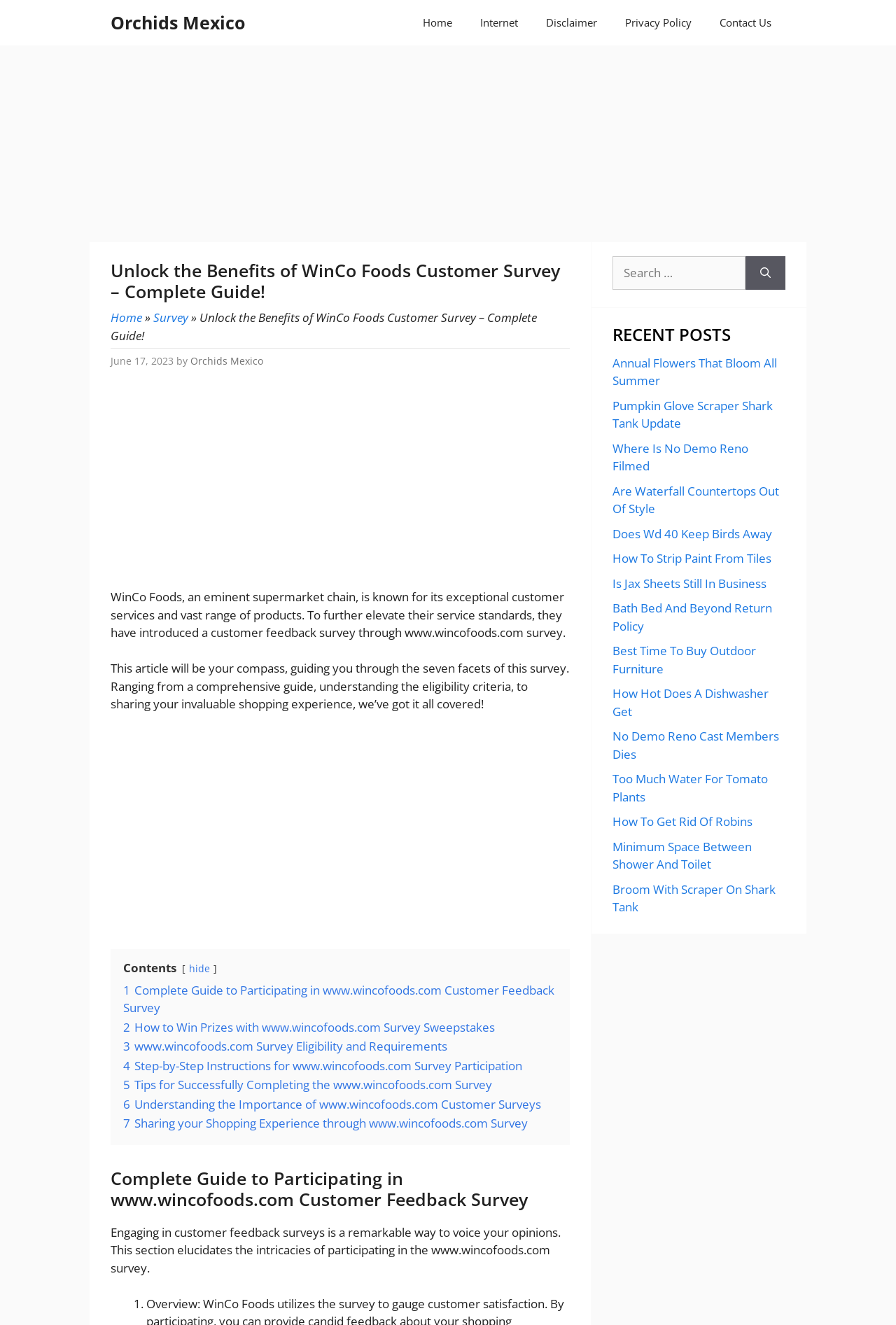Answer the question below using just one word or a short phrase: 
What is the website's search function used for?

To search for posts